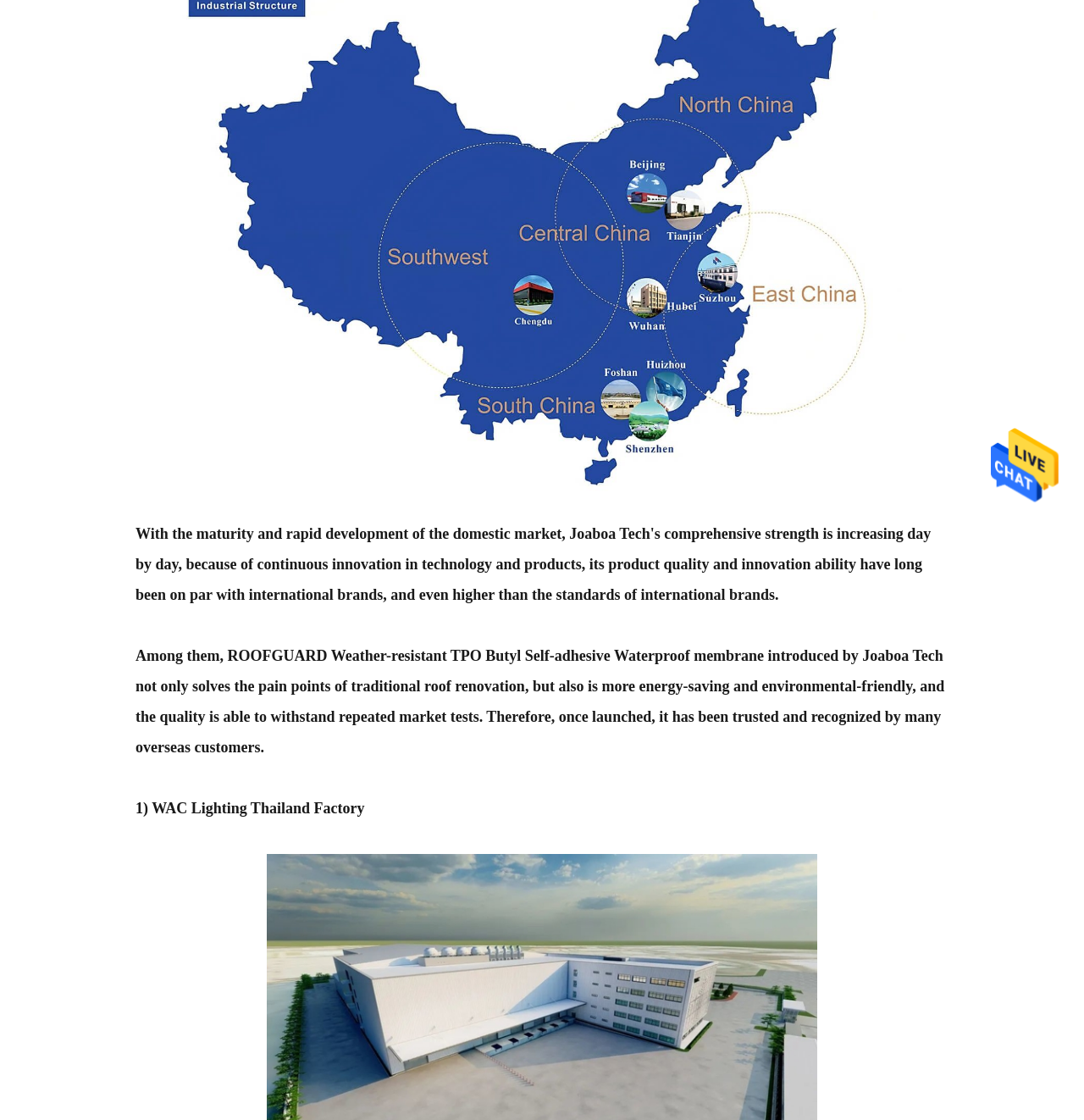Bounding box coordinates are specified in the format (top-left x, top-left y, bottom-right x, bottom-right y). All values are floating point numbers bounded between 0 and 1. Please provide the bounding box coordinate of the region this sentence describes: alt="Send Message"

[0.914, 0.446, 0.977, 0.458]